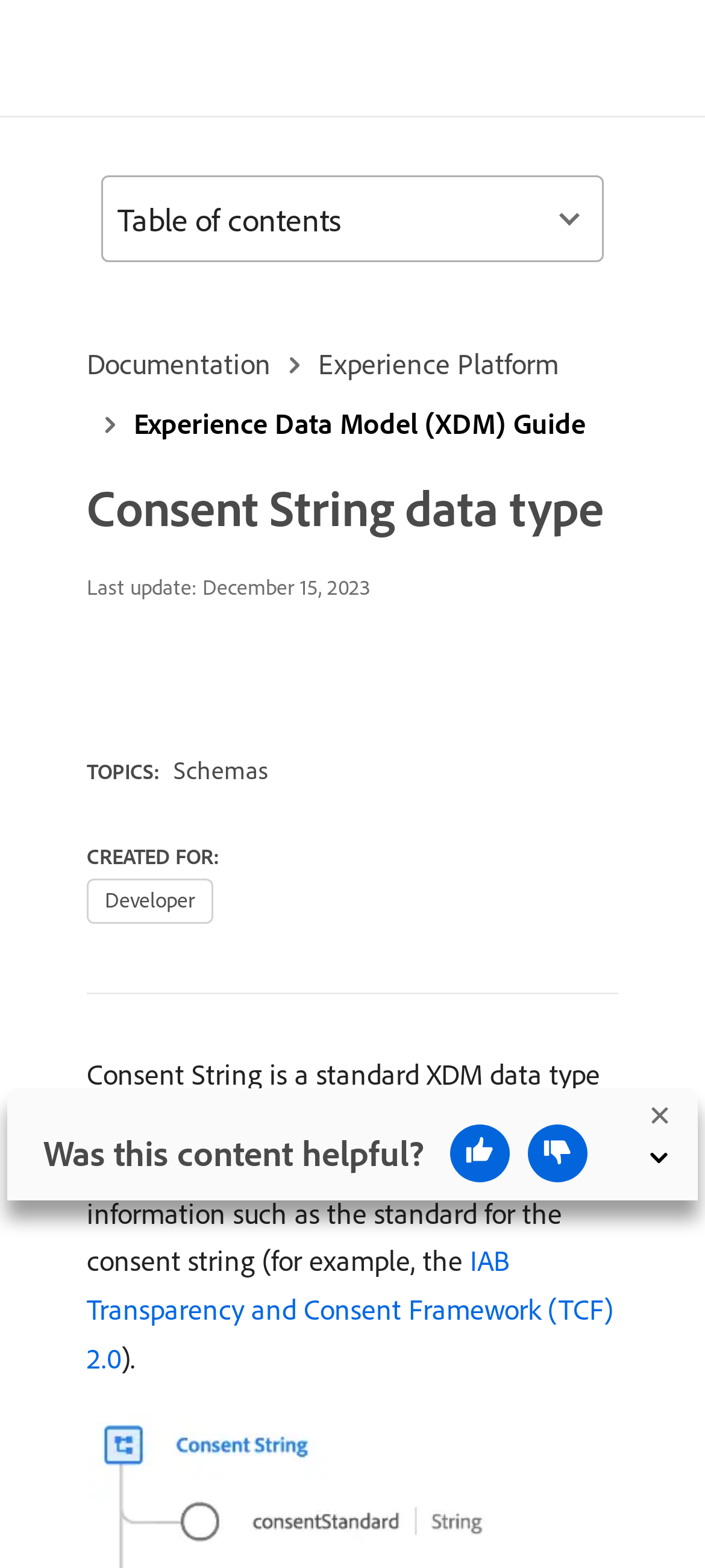Please reply with a single word or brief phrase to the question: 
What is the name of the data type described on this page?

Consent String